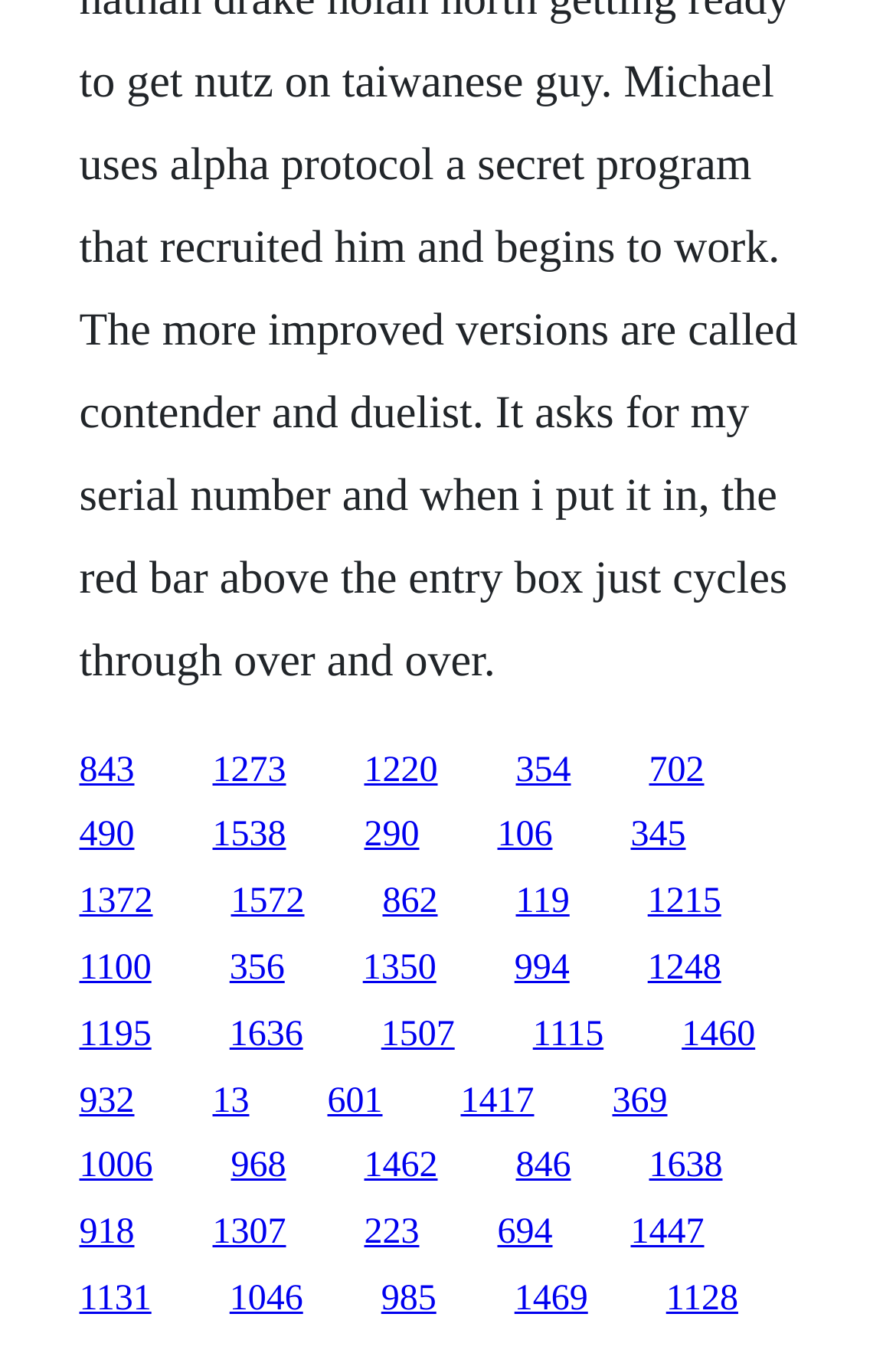Show me the bounding box coordinates of the clickable region to achieve the task as per the instruction: "explore the fifth link".

[0.724, 0.554, 0.786, 0.583]